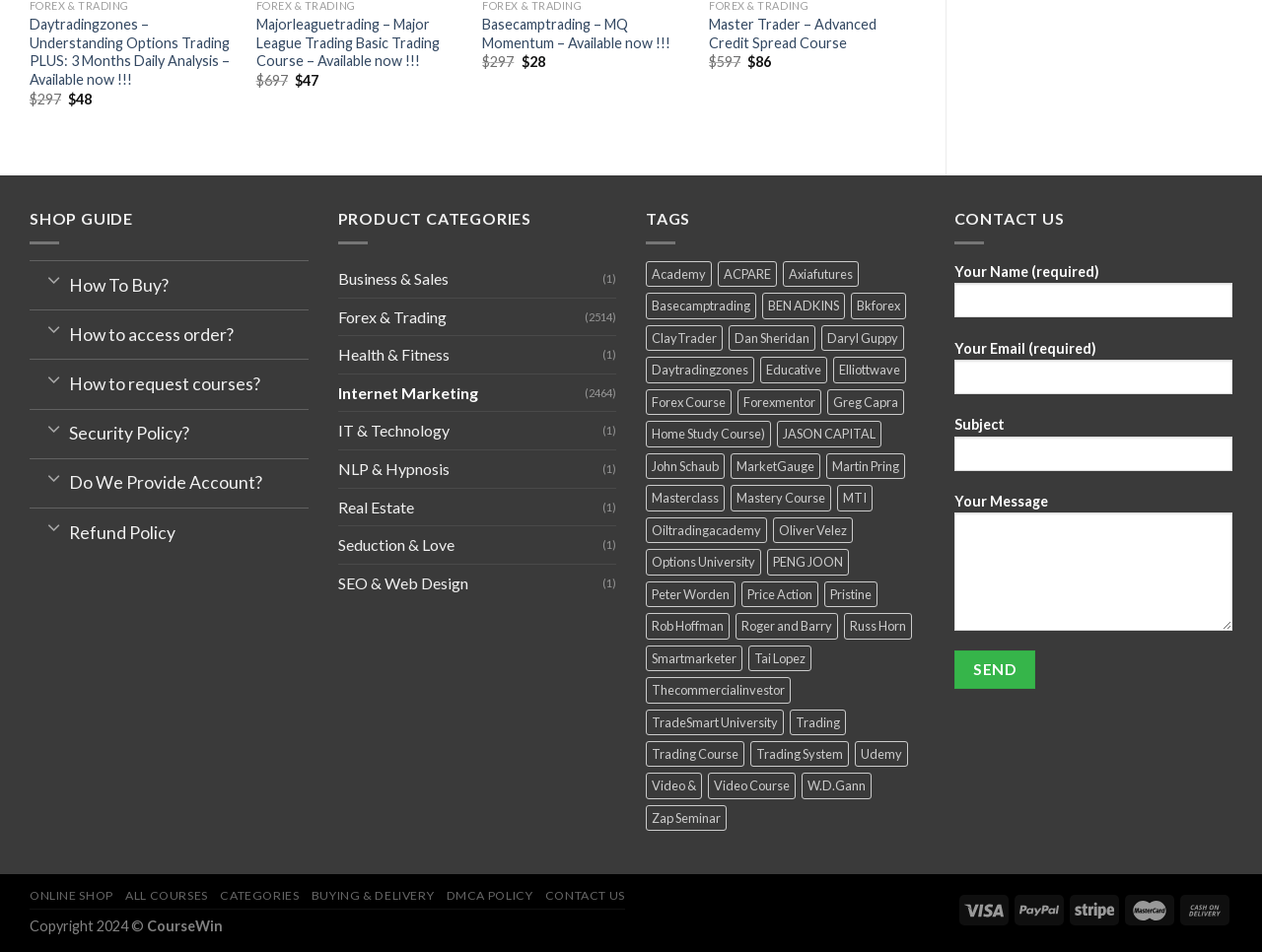Identify the bounding box coordinates of the clickable region required to complete the instruction: "Click on the 'Master Trader – Advanced Credit Spread Course' link". The coordinates should be given as four float numbers within the range of 0 and 1, i.e., [left, top, right, bottom].

[0.562, 0.016, 0.726, 0.055]